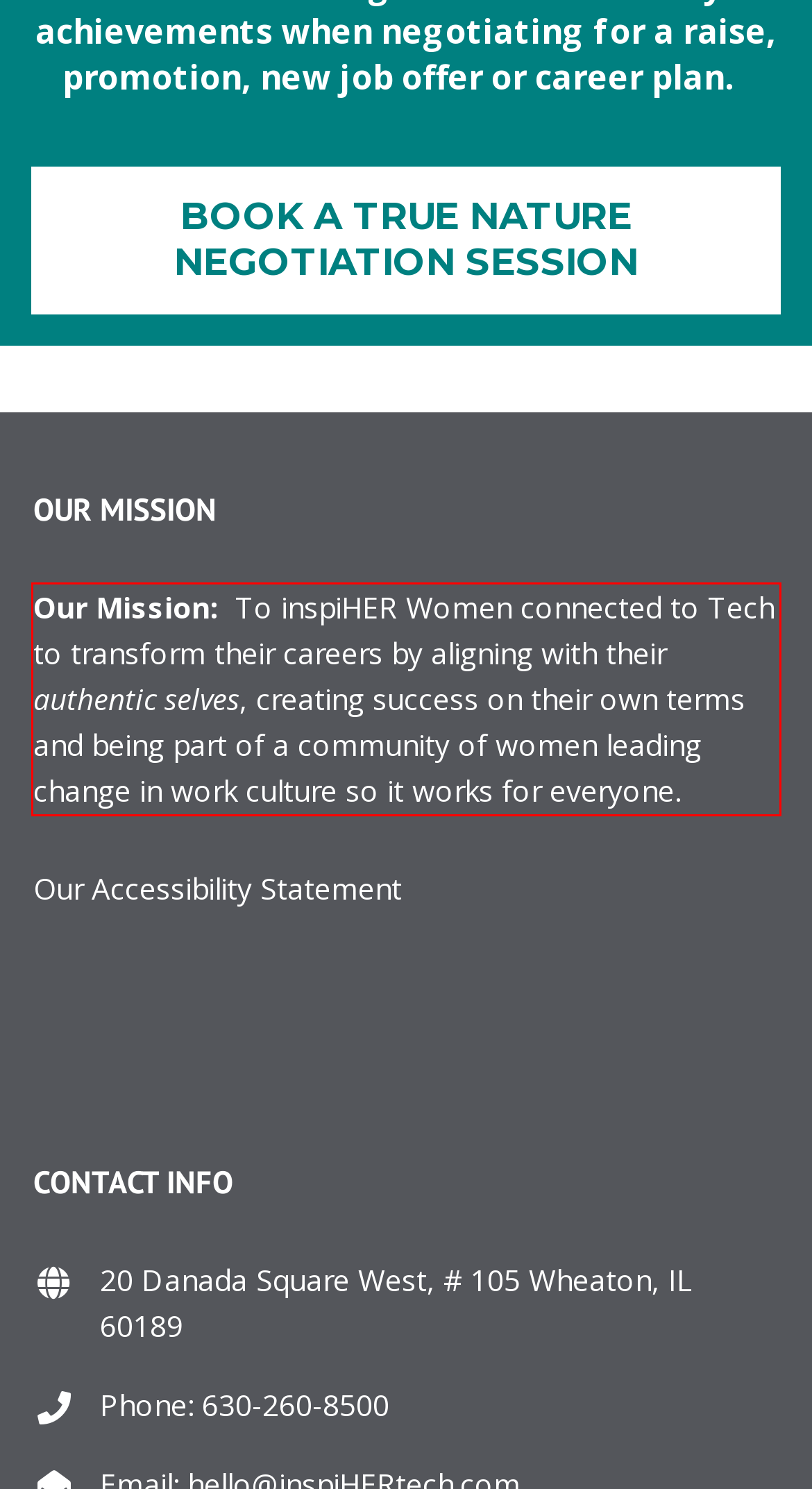You have a screenshot of a webpage with a red bounding box. Use OCR to generate the text contained within this red rectangle.

Our Mission: To inspiHER Women connected to Tech to transform their careers by aligning with their authentic selves, creating success on their own terms and being part of a community of women leading change in work culture so it works for everyone.